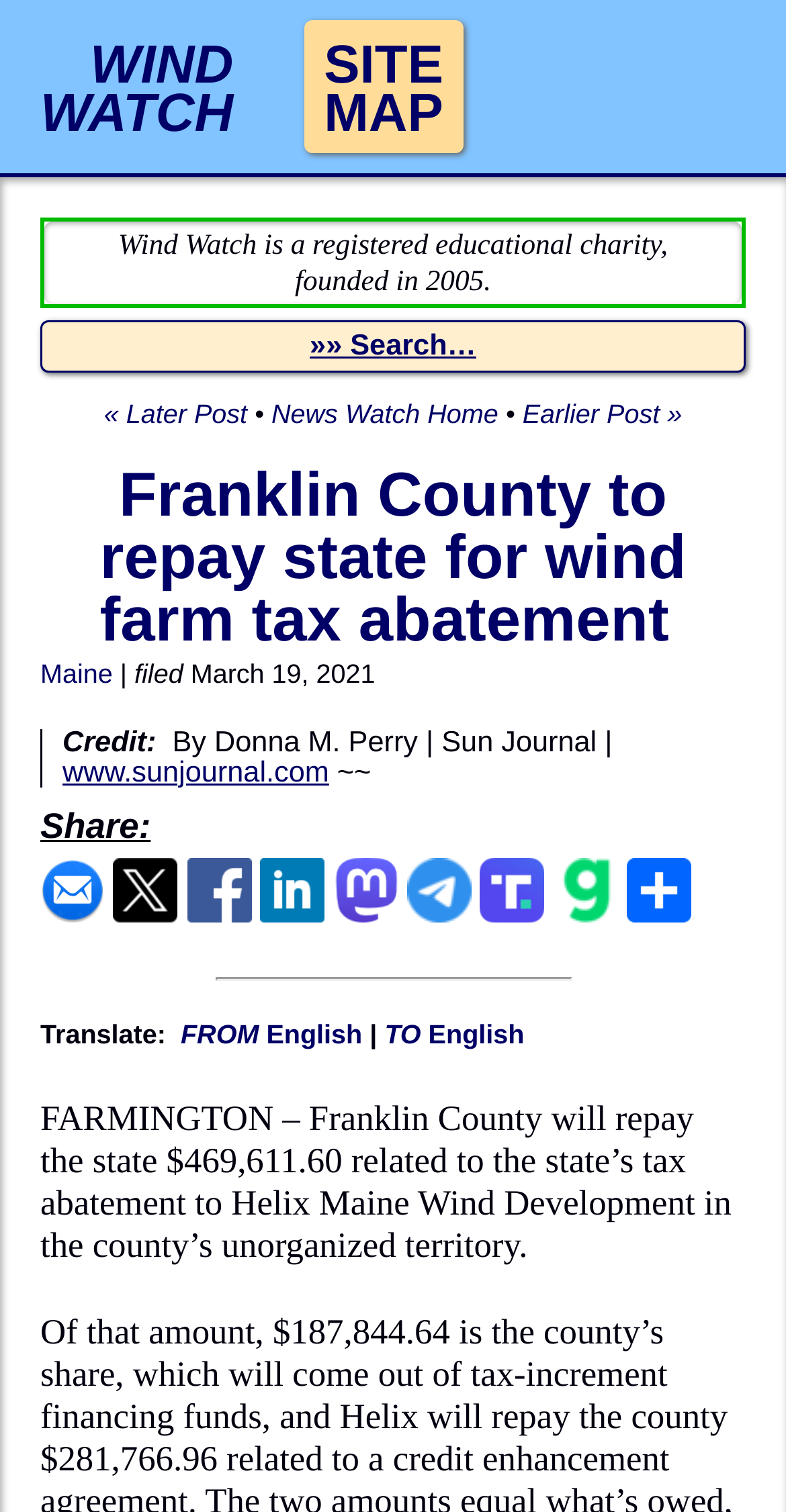Give a detailed explanation of the elements present on the webpage.

The webpage appears to be a news article about Franklin County repaying the state for wind farm tax abatement. At the top, there is a navigation menu with links to "WIND WATCH" and "SITE MAP" on the left and right sides, respectively. Below this menu, there is a brief description of Wind Watch, a registered educational charity founded in 2005.

On the left side of the page, there are links to navigate through news articles, including "« Later Post" and "Earlier Post »". In the center, the main article's title "Franklin County to repay state for wind farm tax abatement" is displayed prominently. Below the title, there are links to related topics, including "Maine", and a brief summary of the article.

The article's content is divided into sections, with the main text describing the repayment of the state's tax abatement to Helix Maine Wind Development. There are also credits and a publication date listed, along with a link to the original source, "www.sunjournal.com".

On the right side of the page, there are social media sharing links, including "e-mail", "X", "FB", "LI", "M", "TG", "TS", and "G", each represented by an icon. Below these links, there is a "Translate" section, allowing users to translate the page from English to other languages.

At the bottom of the page, there is a horizontal separator, followed by the main article's content, which describes the repayment of the state's tax abatement to Helix Maine Wind Development in the county's unorganized territory.